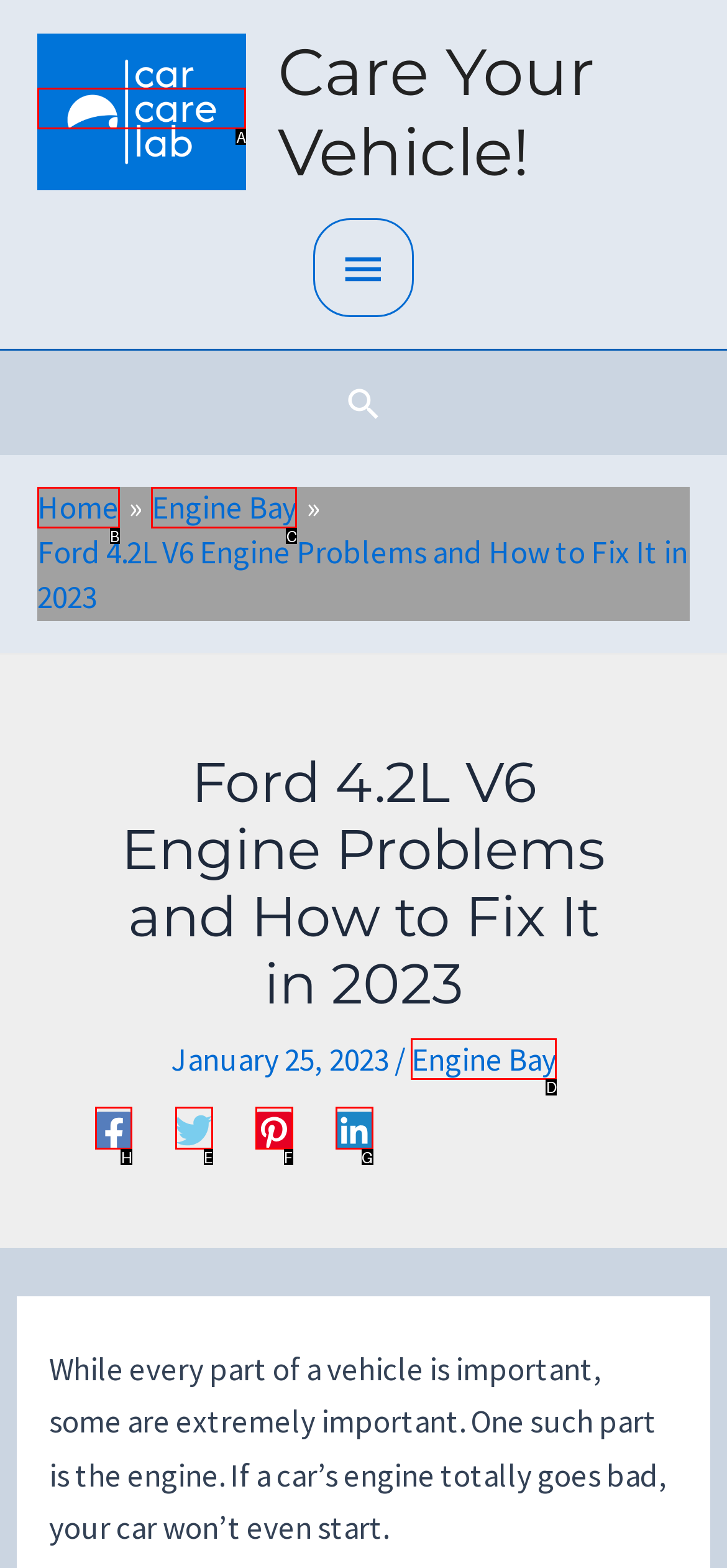To achieve the task: Share on Facebook, which HTML element do you need to click?
Respond with the letter of the correct option from the given choices.

H